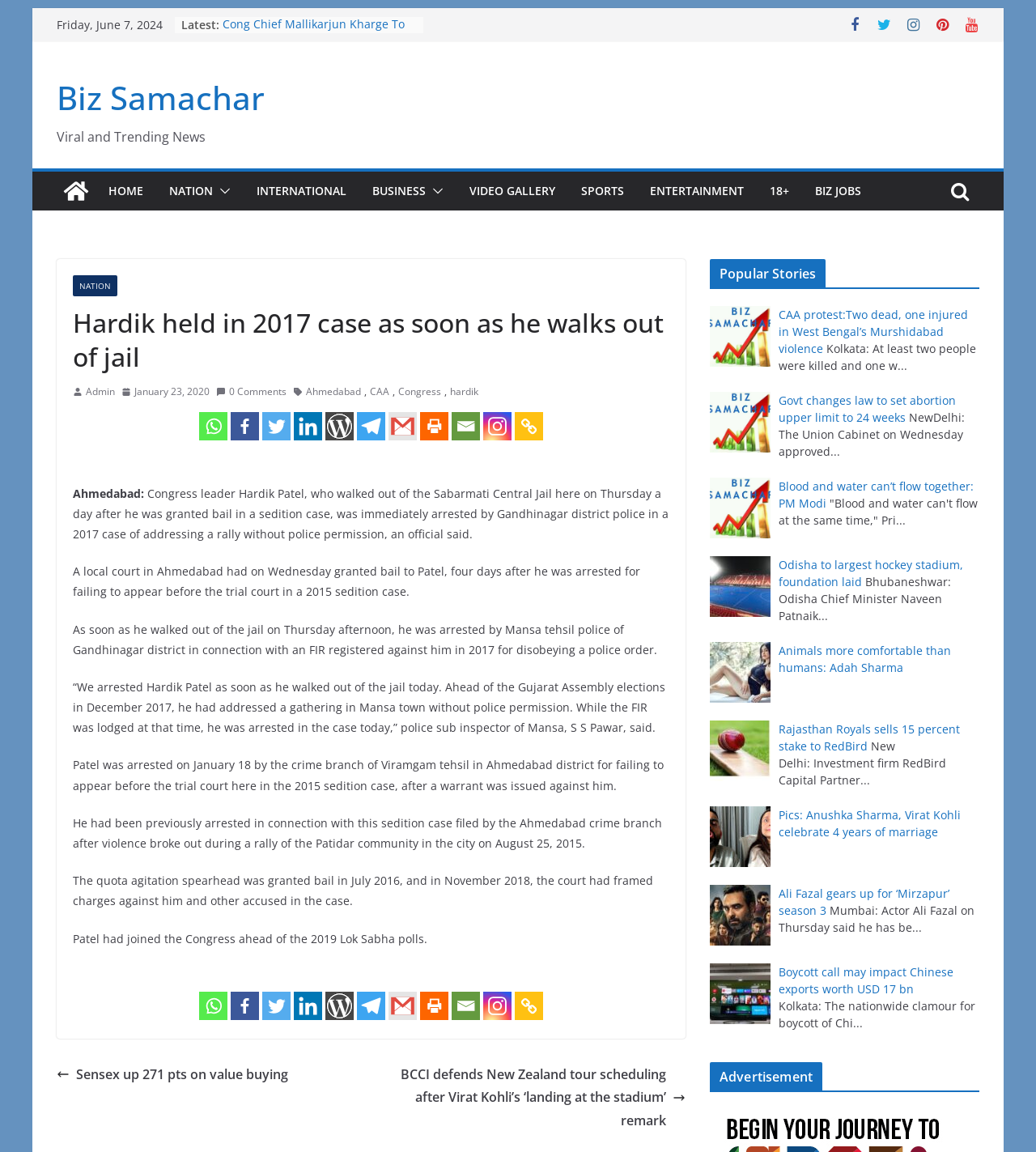Identify the bounding box for the element characterized by the following description: "aria-label="Gmail" title="Google Gmail"".

[0.375, 0.861, 0.402, 0.885]